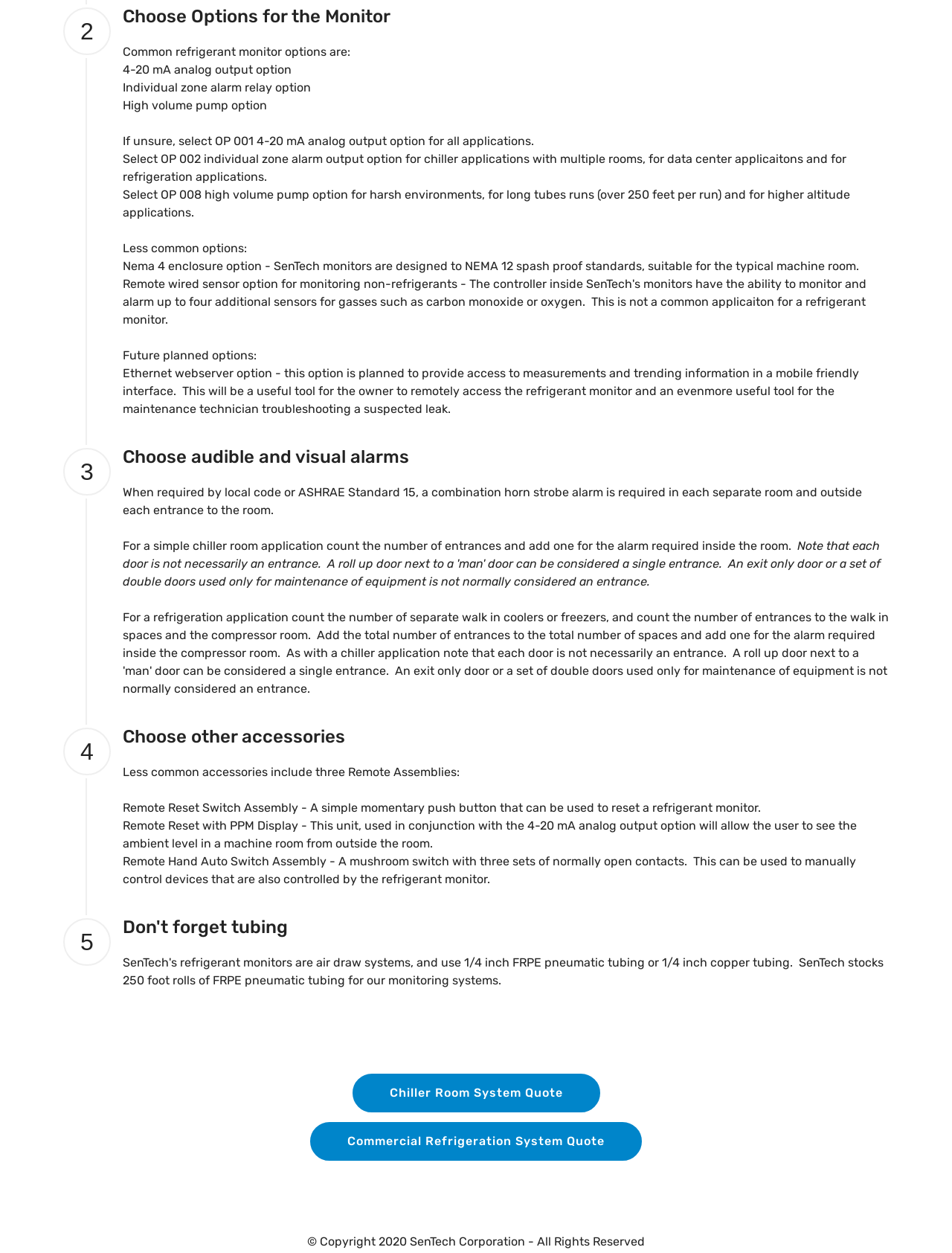Please answer the following question using a single word or phrase: 
What are the common refrigerant monitor options?

4-20 mA analog output, individual zone alarm relay, high volume pump